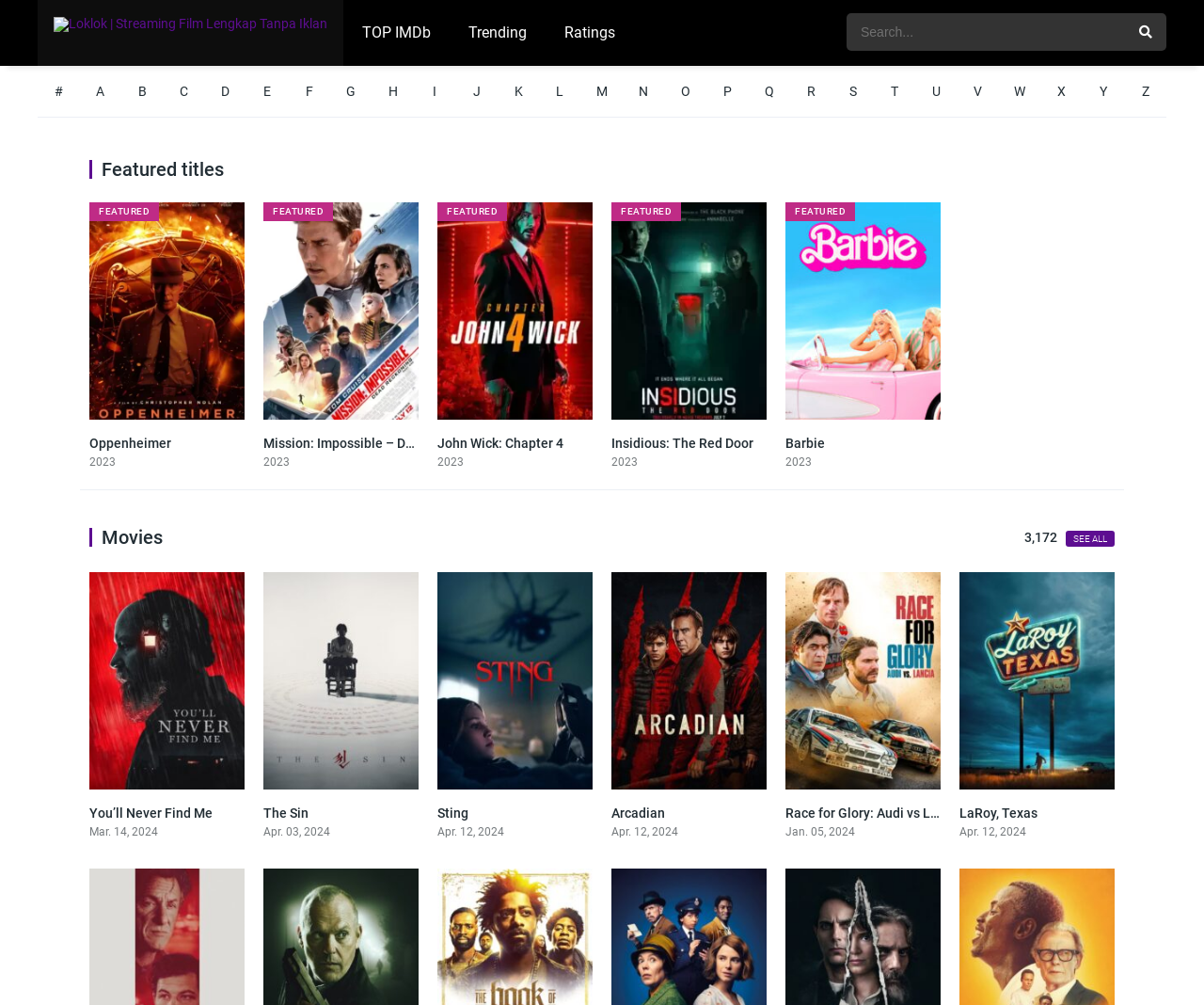How many movies are featured on this webpage?
Based on the screenshot, provide your answer in one word or phrase.

4